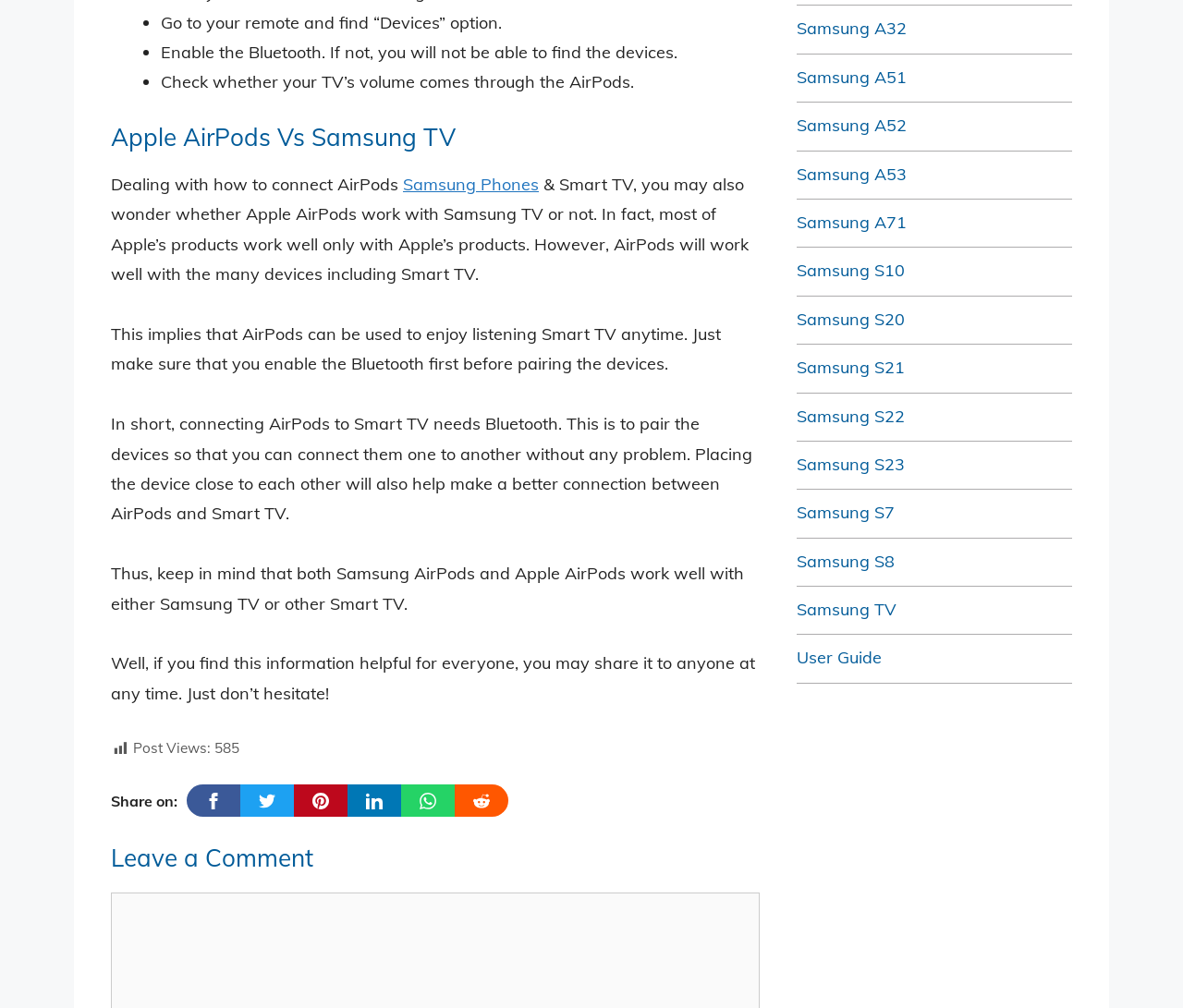Determine the bounding box coordinates of the area to click in order to meet this instruction: "Click on 'Samsung Phones'".

[0.341, 0.172, 0.455, 0.193]